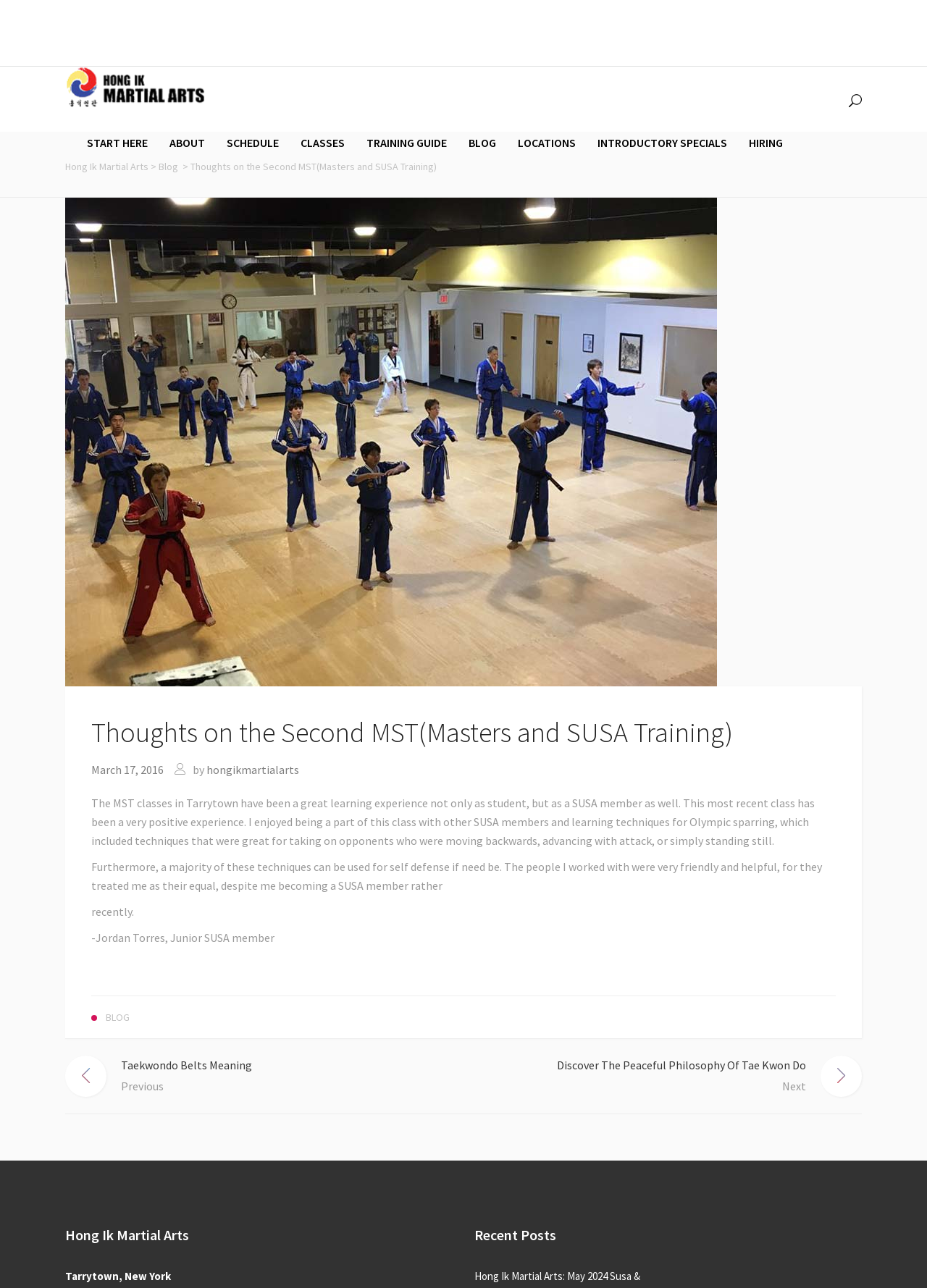Extract the bounding box coordinates for the HTML element that matches this description: "alt="logo"". The coordinates should be four float numbers between 0 and 1, i.e., [left, top, right, bottom].

[0.07, 0.051, 0.225, 0.085]